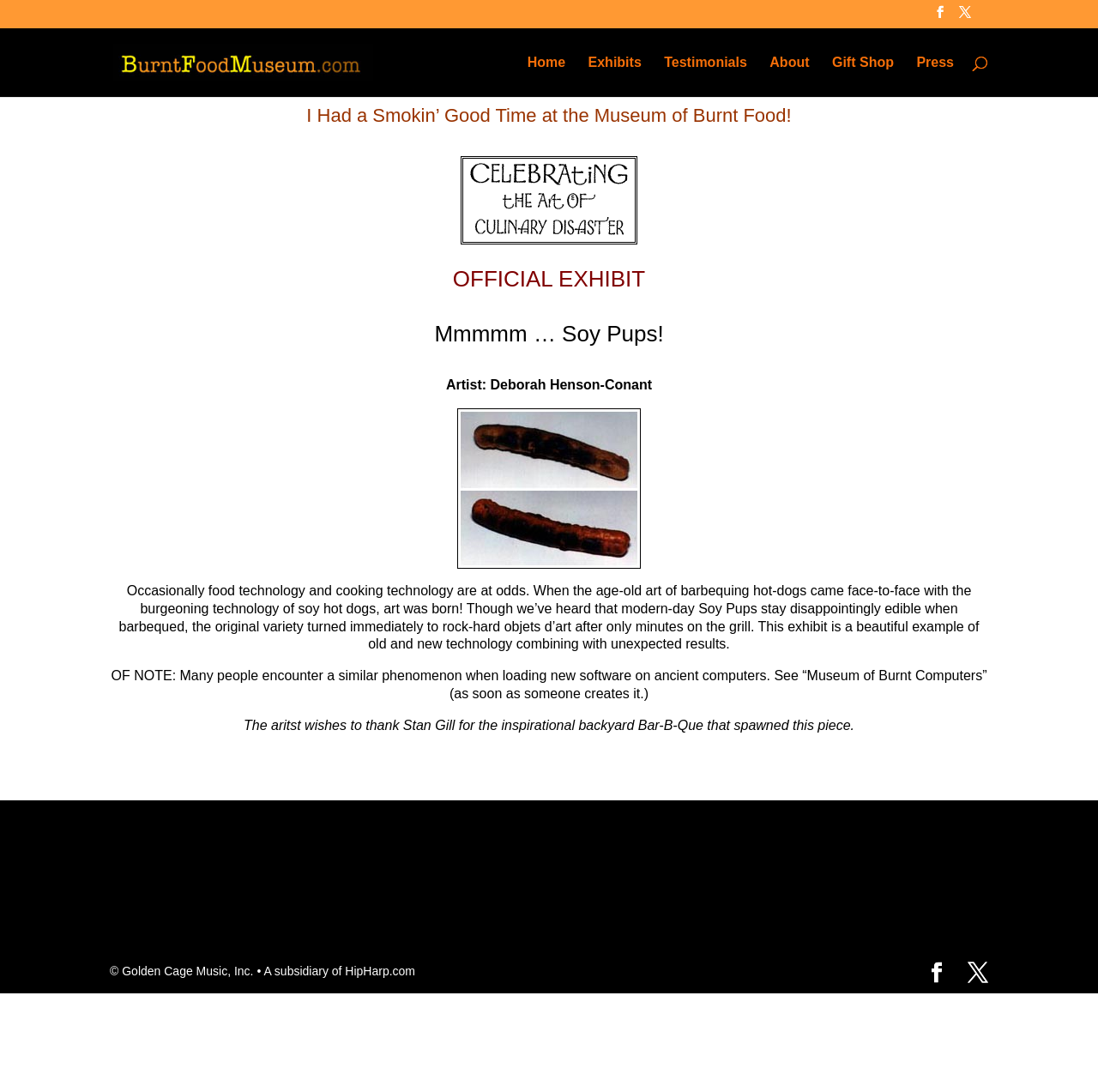Identify the bounding box of the UI element described as follows: "alt="Burnt Food Museum"". Provide the coordinates as four float numbers in the range of 0 to 1 [left, top, right, bottom].

[0.103, 0.049, 0.34, 0.063]